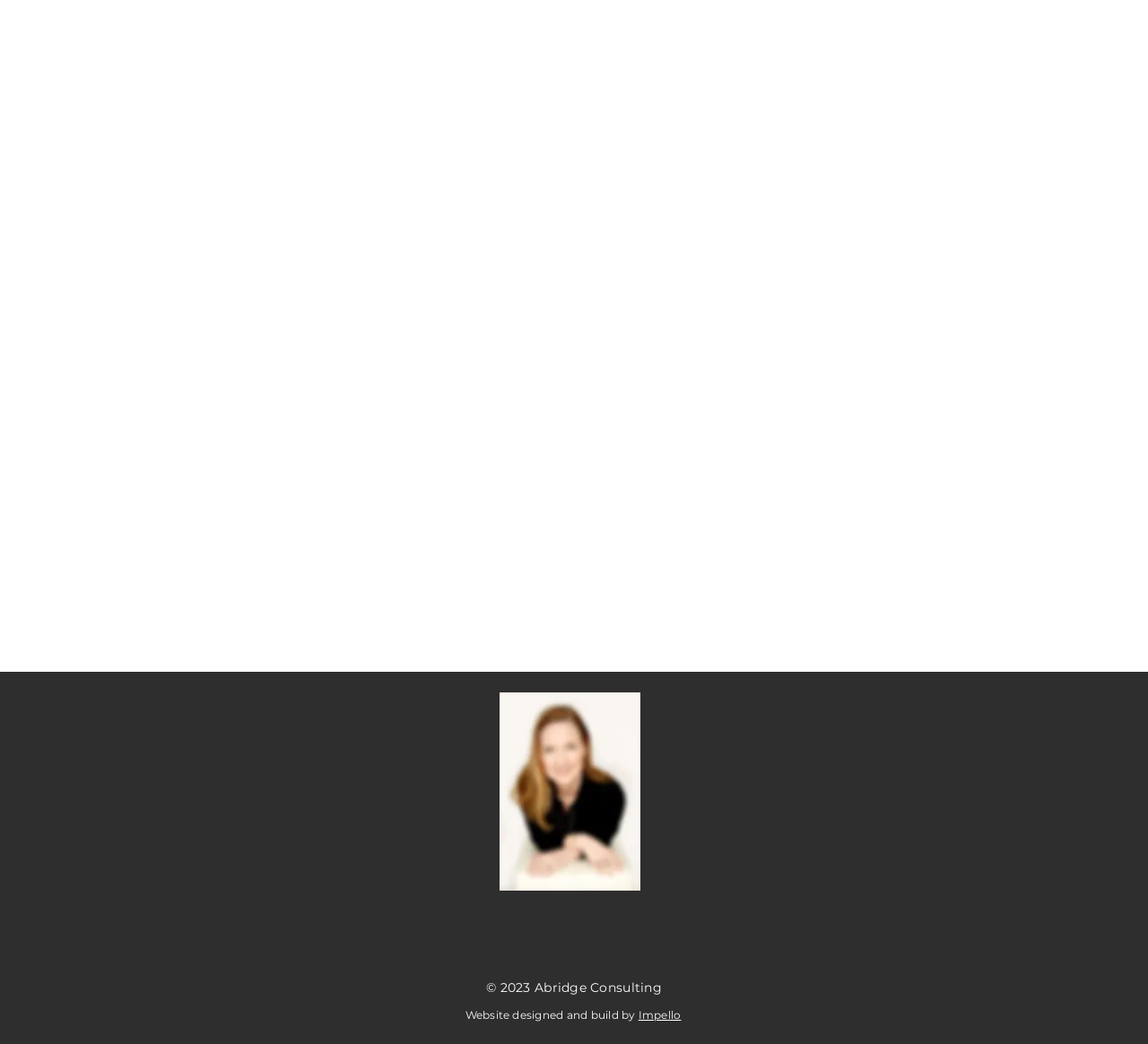What is the company name?
Examine the image and give a concise answer in one word or a short phrase.

Abridge Consulting